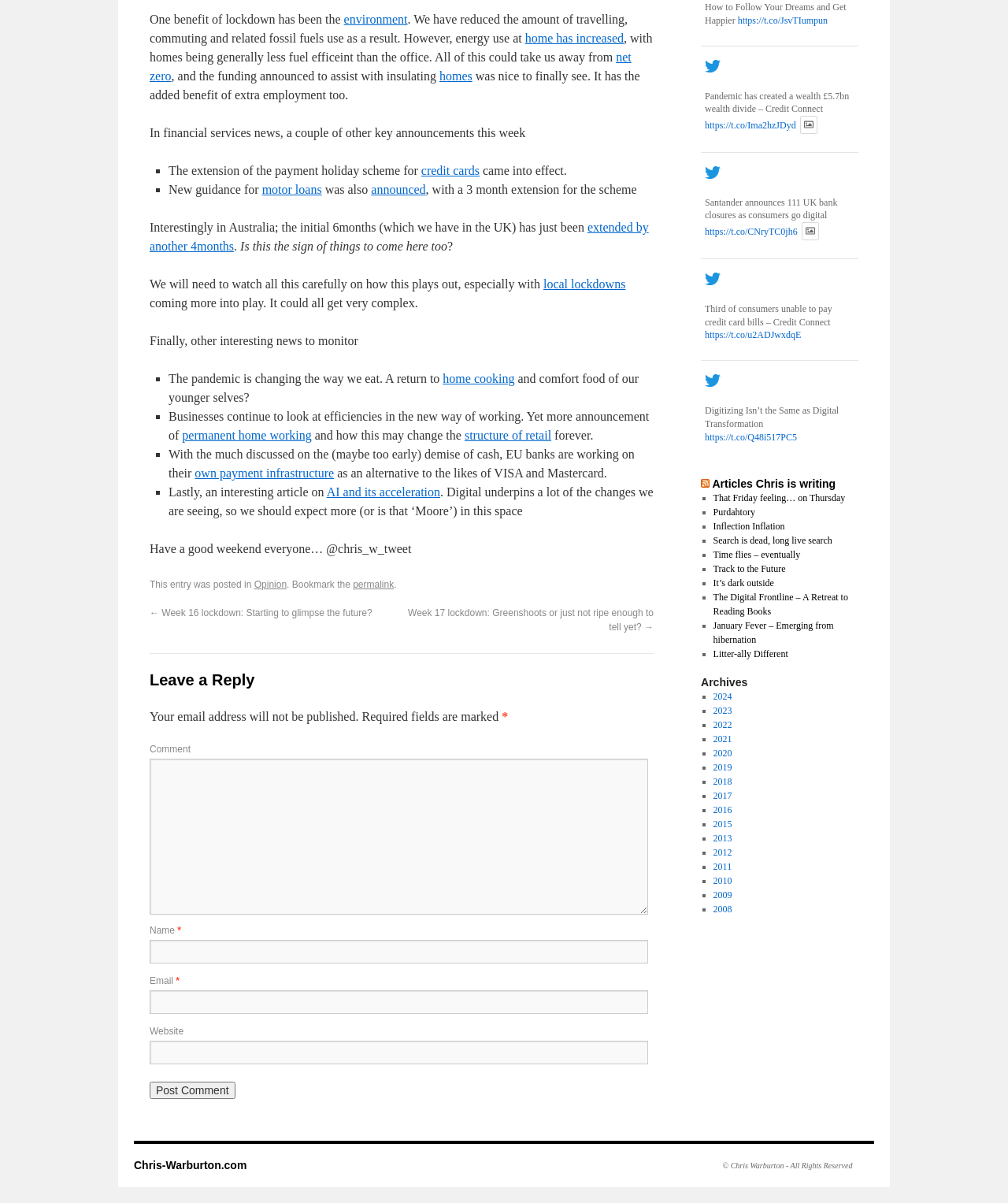Identify the bounding box of the UI element described as follows: "homes". Provide the coordinates as four float numbers in the range of 0 to 1 [left, top, right, bottom].

[0.436, 0.058, 0.469, 0.069]